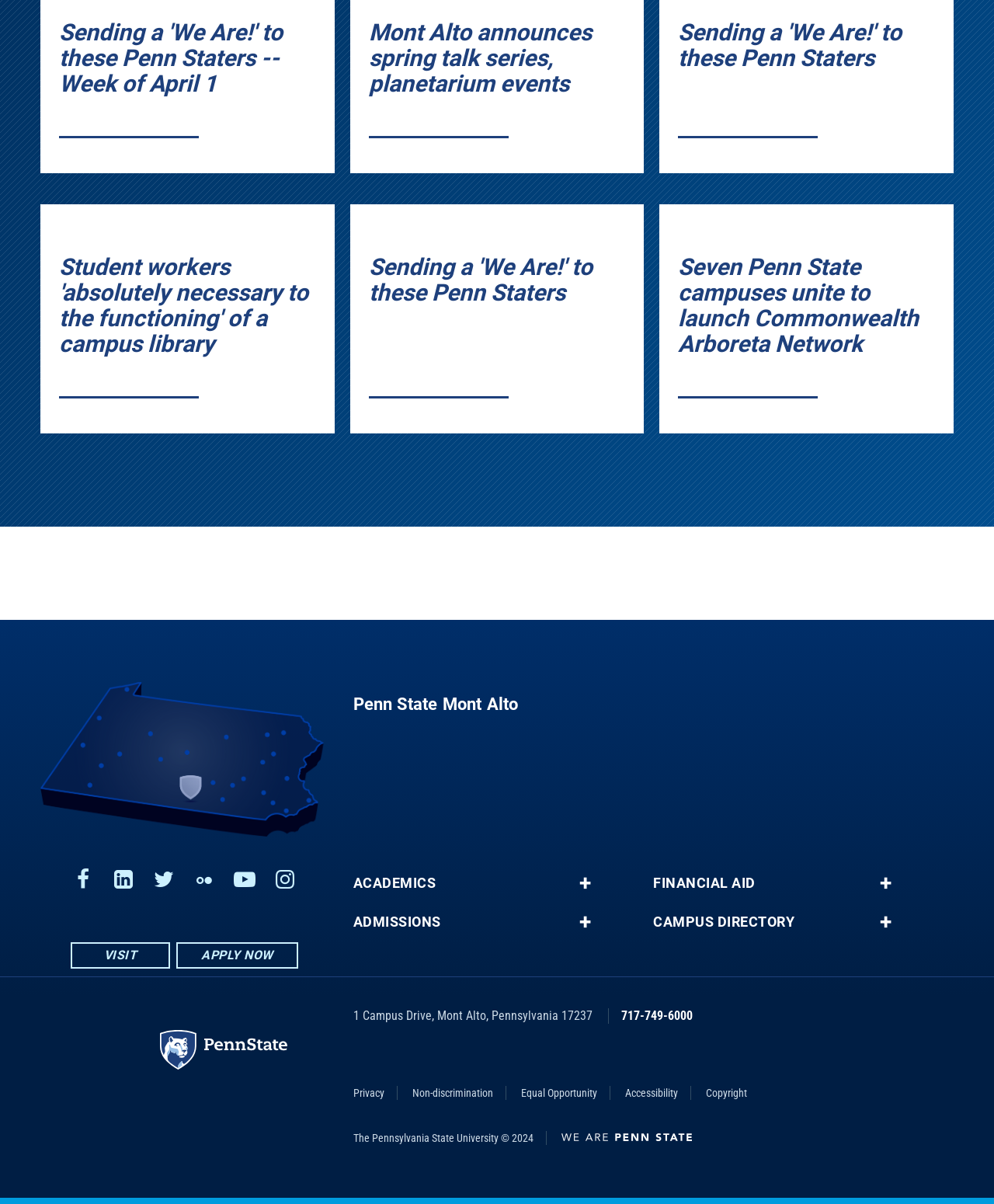What is the theme of the news headings? Using the information from the screenshot, answer with a single word or phrase.

Penn State news